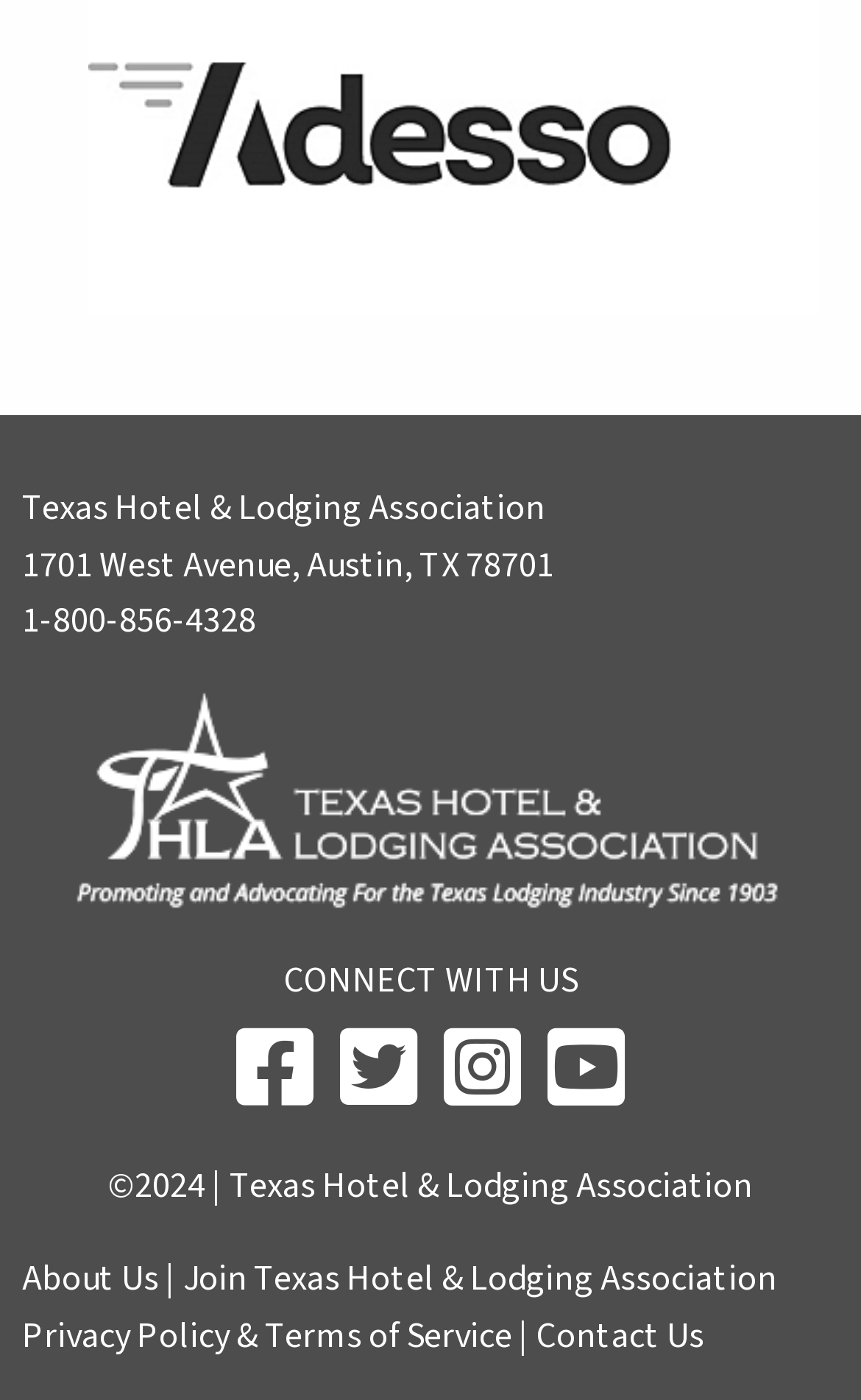Please provide the bounding box coordinates for the element that needs to be clicked to perform the instruction: "Learn about the association's location". The coordinates must consist of four float numbers between 0 and 1, formatted as [left, top, right, bottom].

[0.026, 0.386, 0.644, 0.421]